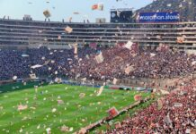Create a detailed narrative that captures the essence of the image.

The image captures a vibrant scene from a packed stadium, where enthusiastic fans fill the stands, many of whom are waving flags and banners in support of their teams. The atmosphere is electric, with colorful confetti floating through the air, enhancing the celebratory mood. The green pitch stretches out below, setting the stage for an exciting match. Spectators clad in team colors shout and cheer, creating an unforgettable ambiance that embodies the passion and intensity of live sports events. This moment perfectly represents the camaraderie and fervor shared among fans during a thrilling matchday experience.